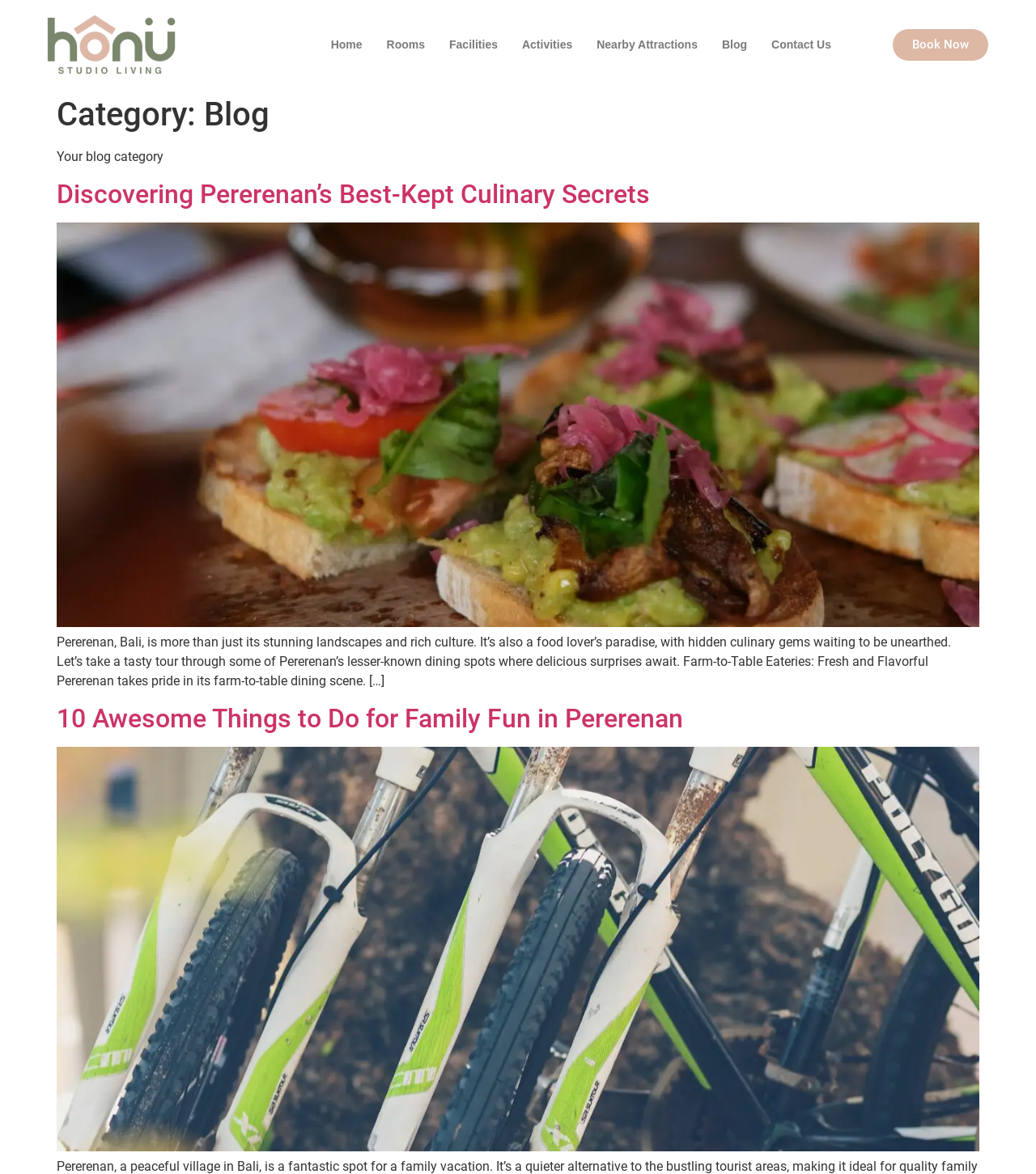Find the bounding box coordinates for the element that must be clicked to complete the instruction: "Read the article 'Discovering Pererenan’s Best-Kept Culinary Secrets'". The coordinates should be four float numbers between 0 and 1, indicated as [left, top, right, bottom].

[0.055, 0.152, 0.627, 0.178]